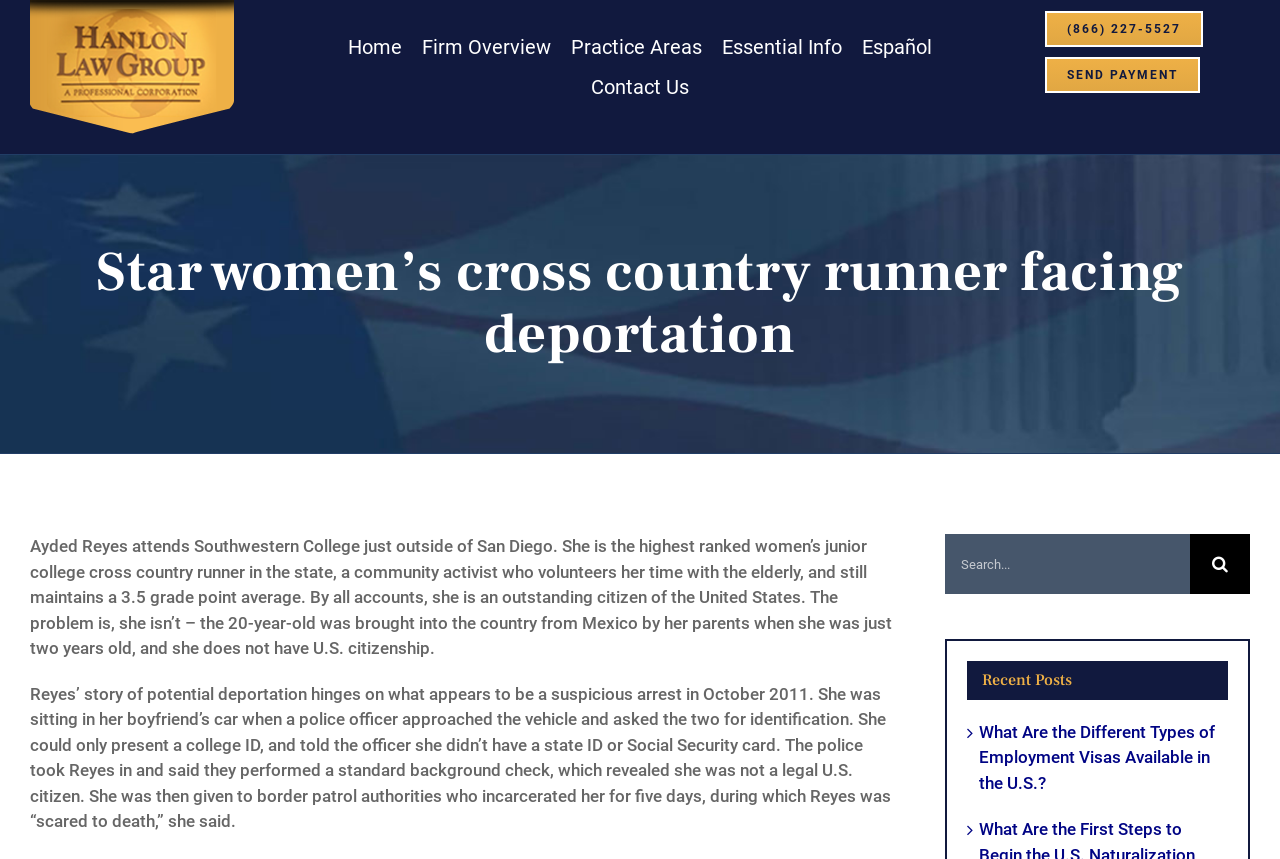What is the language option available on the webpage?
Please elaborate on the answer to the question with detailed information.

I found the answer by looking at the link element that contains the language option, which is Español.